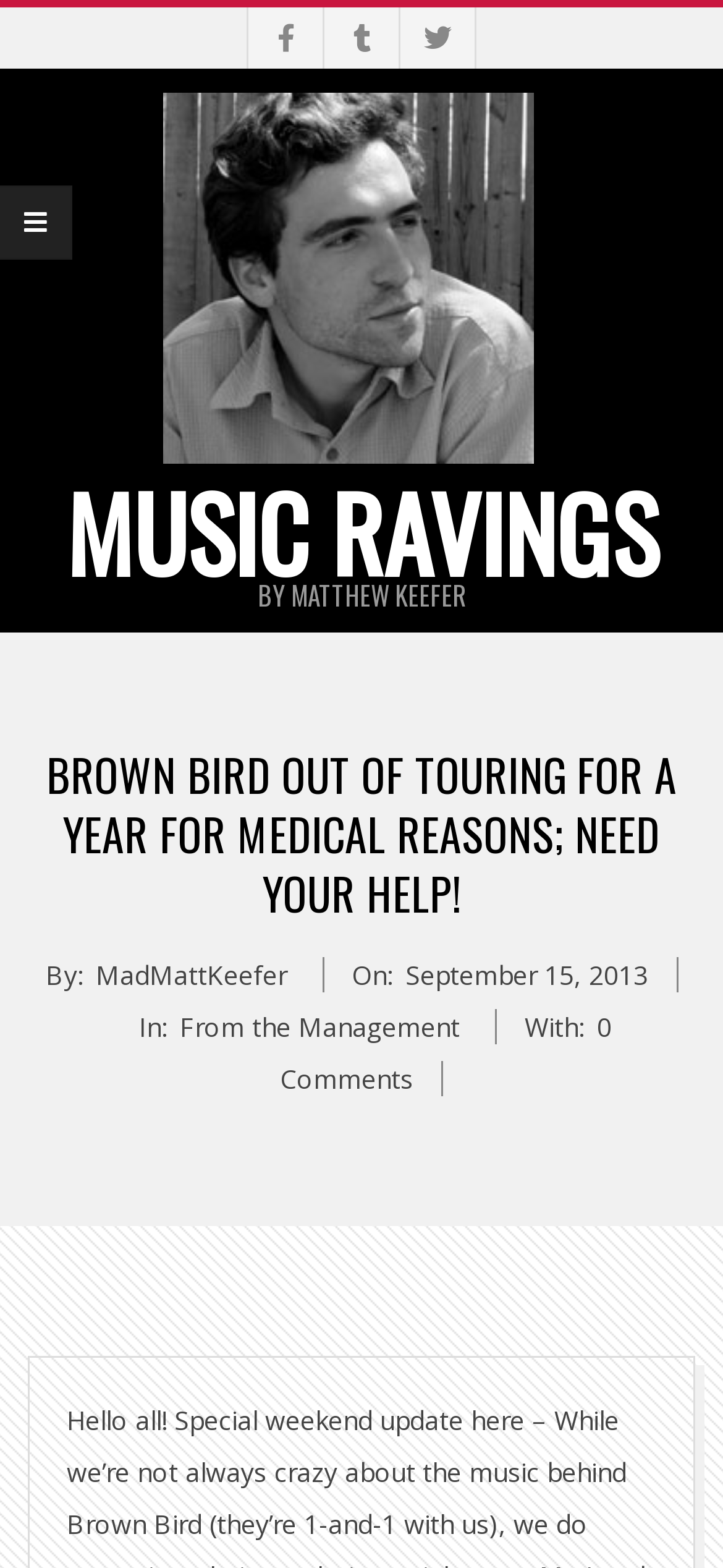Please determine the headline of the webpage and provide its content.

BROWN BIRD OUT OF TOURING FOR A YEAR FOR MEDICAL REASONS; NEED YOUR HELP!